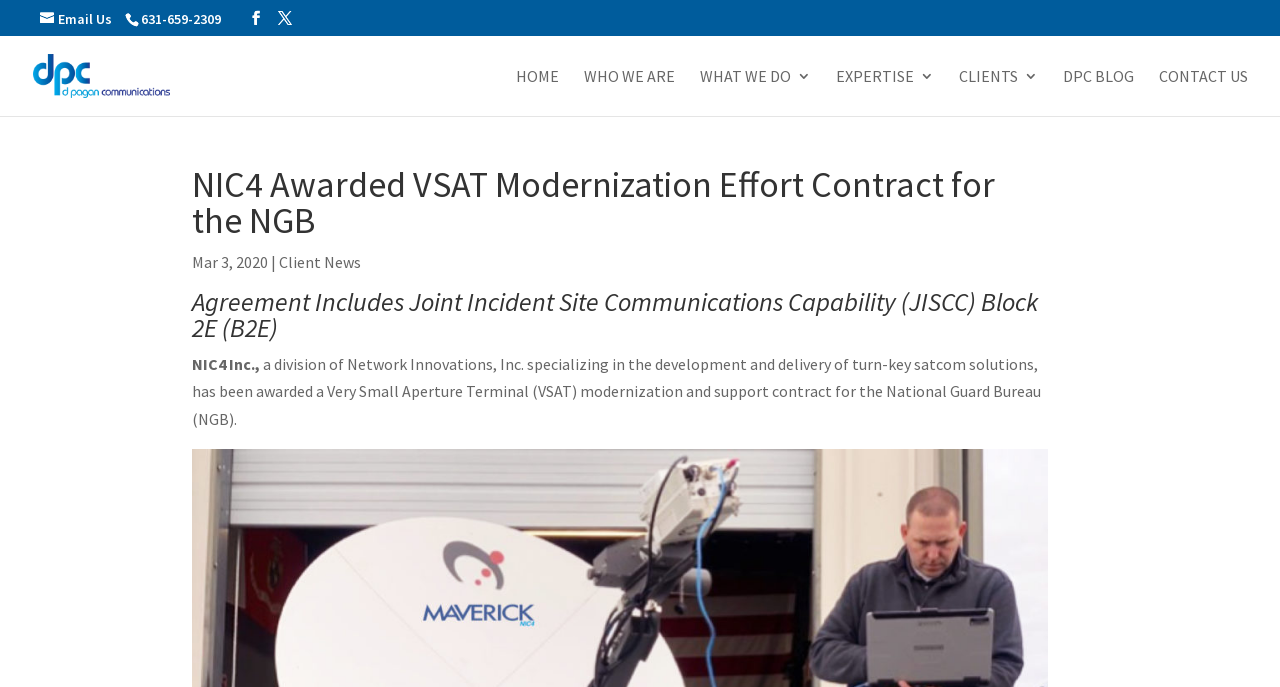Provide the bounding box coordinates of the section that needs to be clicked to accomplish the following instruction: "Go to HOME."

[0.403, 0.1, 0.437, 0.169]